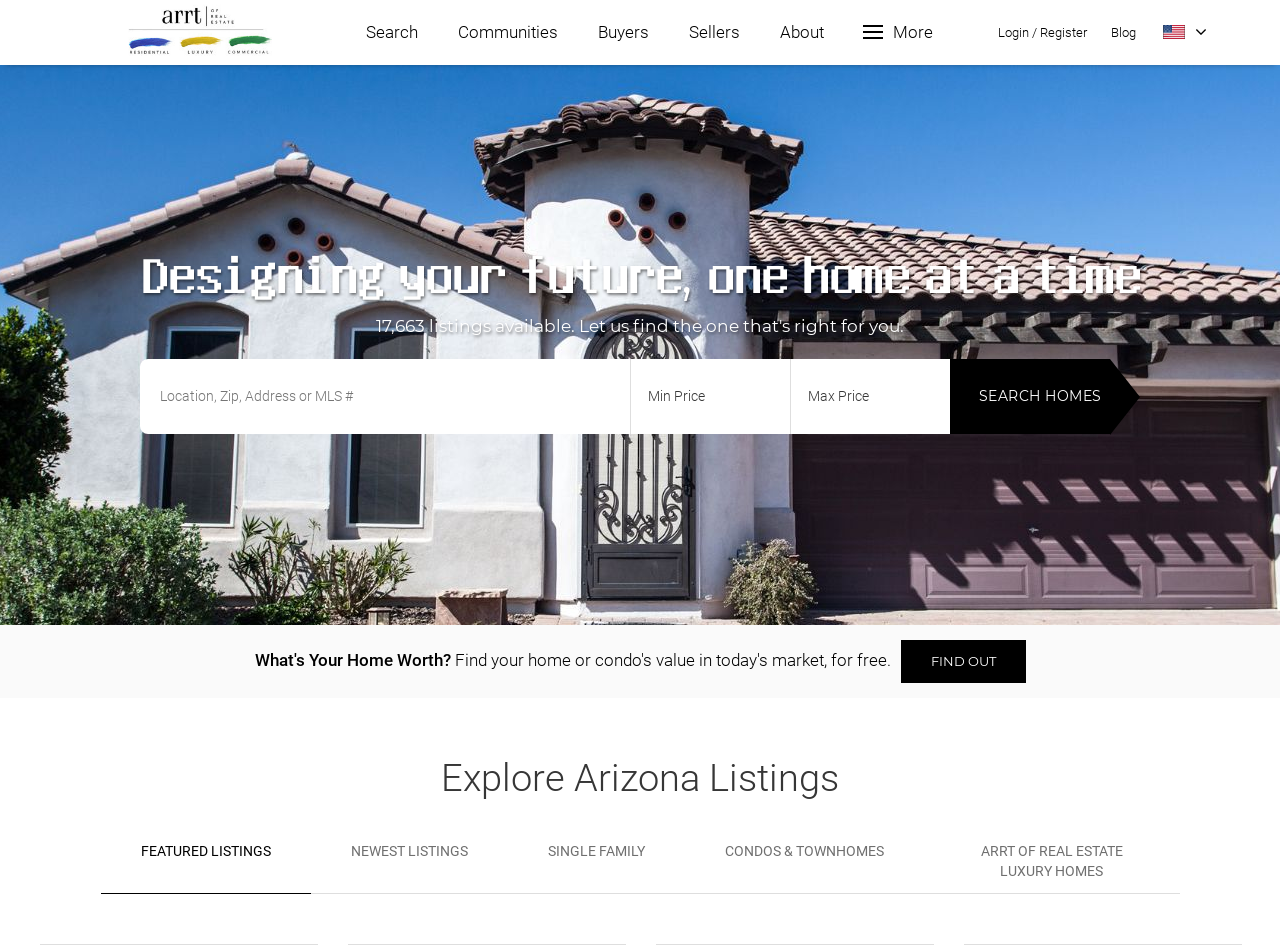Please identify the bounding box coordinates of the clickable area that will fulfill the following instruction: "Search for homes". The coordinates should be in the format of four float numbers between 0 and 1, i.e., [left, top, right, bottom].

[0.109, 0.38, 0.492, 0.459]